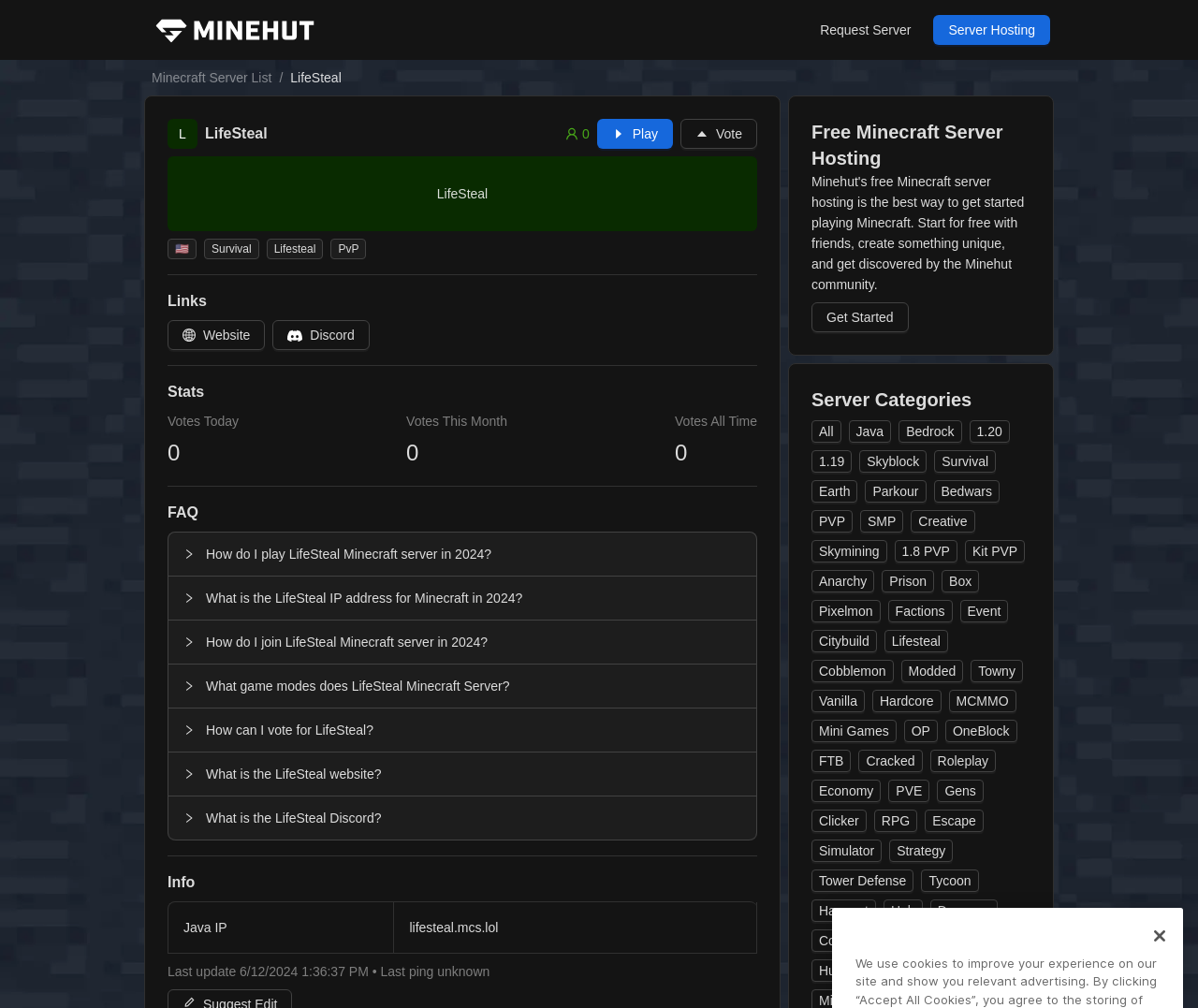Please identify the bounding box coordinates of the element that needs to be clicked to execute the following command: "Visit the global Website". Provide the bounding box using four float numbers between 0 and 1, formatted as [left, top, right, bottom].

[0.14, 0.318, 0.221, 0.347]